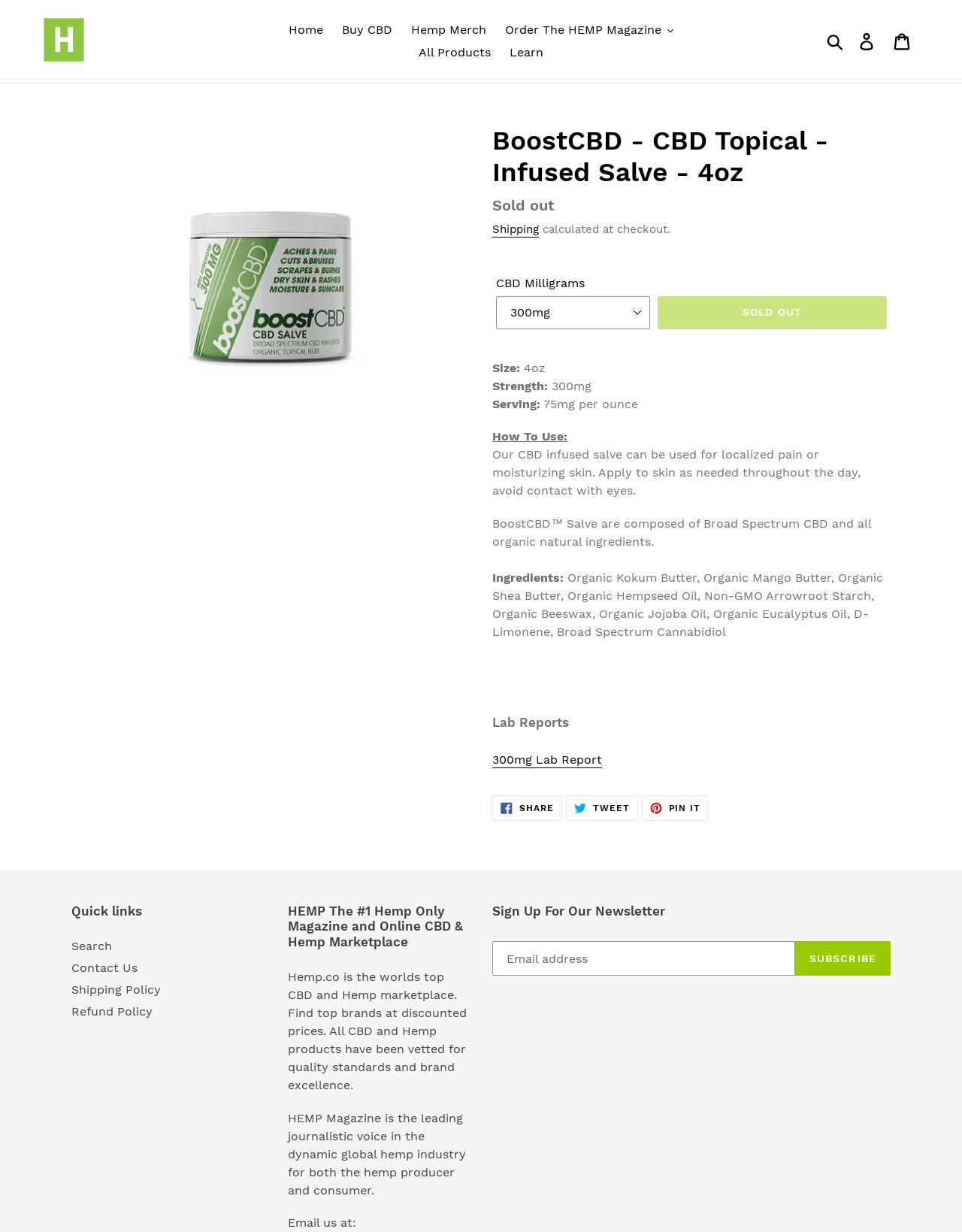Locate the bounding box coordinates of the clickable area to execute the instruction: "Click on the 'Home' link". Provide the coordinates as four float numbers between 0 and 1, represented as [left, top, right, bottom].

[0.292, 0.015, 0.344, 0.034]